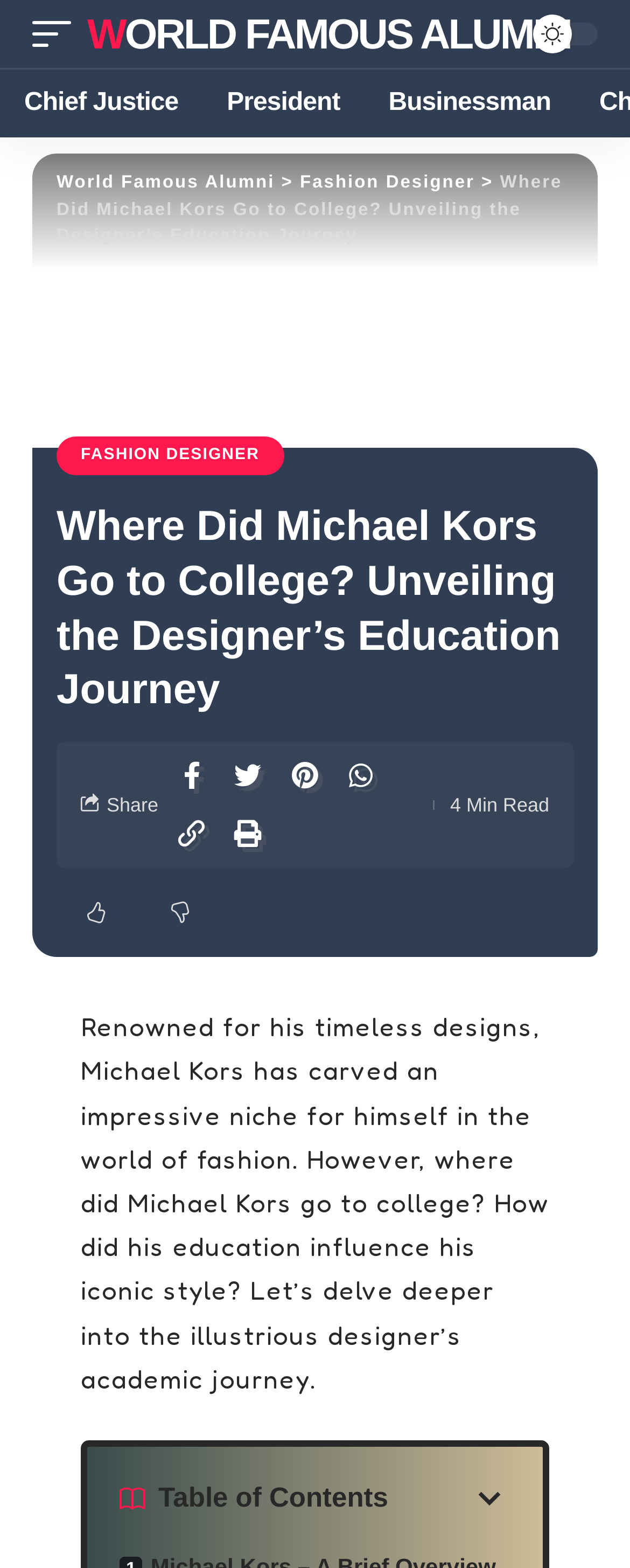Please find the bounding box coordinates of the element that must be clicked to perform the given instruction: "Click on Fashion Designer". The coordinates should be four float numbers from 0 to 1, i.e., [left, top, right, bottom].

[0.476, 0.11, 0.754, 0.123]